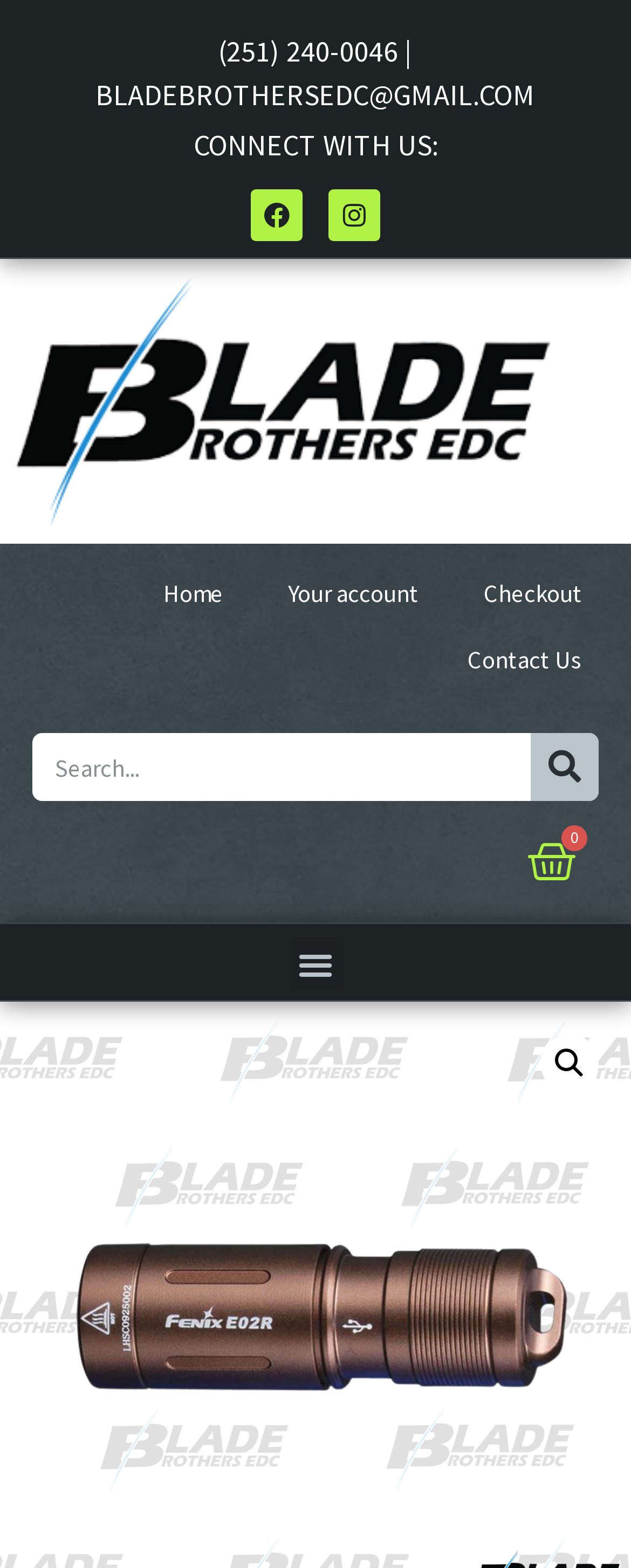Describe all significant elements and features of the webpage.

The webpage appears to be an e-commerce website, specifically a product page for the Fenix E02R Rechargeable EDC Flashlight Brown. 

At the top, there is a contact information section with a phone number "(251) 240-0046" and an email address "BLADEBROTHERSEDC@GMAIL.COM". 

Below the contact information, there is a "CONNECT WITH US:" section with links to Facebook and Instagram. 

On the left side, there is a navigation menu with links to "Home", "Your account", "Checkout", and "Contact Us". 

In the middle of the page, there is a large section that likely contains the product information, but the details are not provided in the accessibility tree. 

On the top right, there is a search bar with a search box and a search button. 

Next to the search bar, there is a cart icon with the text "0 Cart", indicating that the cart is empty. 

At the bottom right, there is a button with a magnifying glass icon, which may be a shortcut to the search function. 

Finally, there is a "Menu Toggle" button on the bottom left, which may be used to expand or collapse the navigation menu.